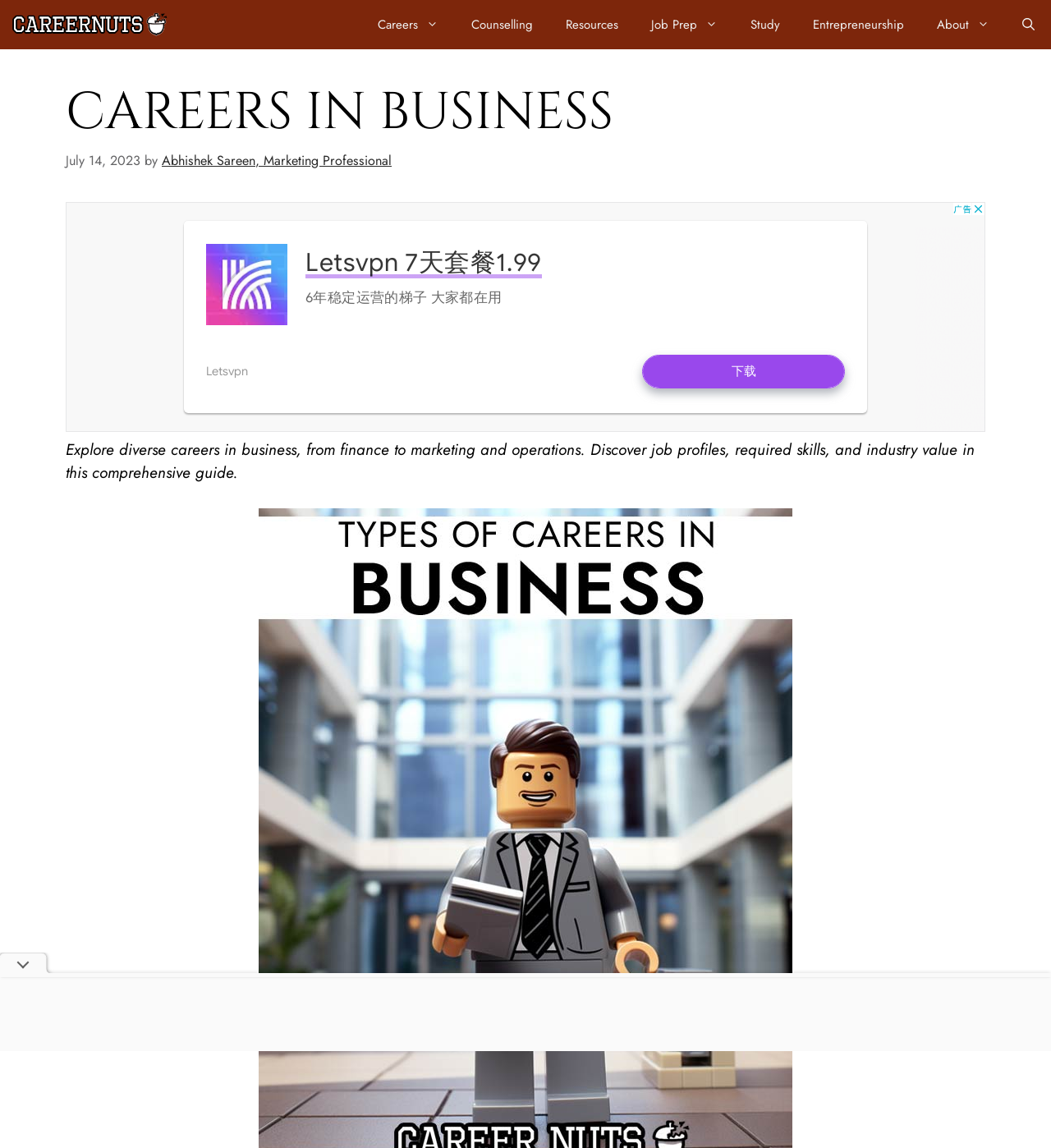What is the purpose of this webpage?
Based on the image, answer the question with as much detail as possible.

The introductory text 'Explore diverse careers in business, from finance to marketing and operations. Discover job profiles, required skills, and industry value in this comprehensive guide.' suggests that the purpose of this webpage is to provide a comprehensive guide to careers in business.